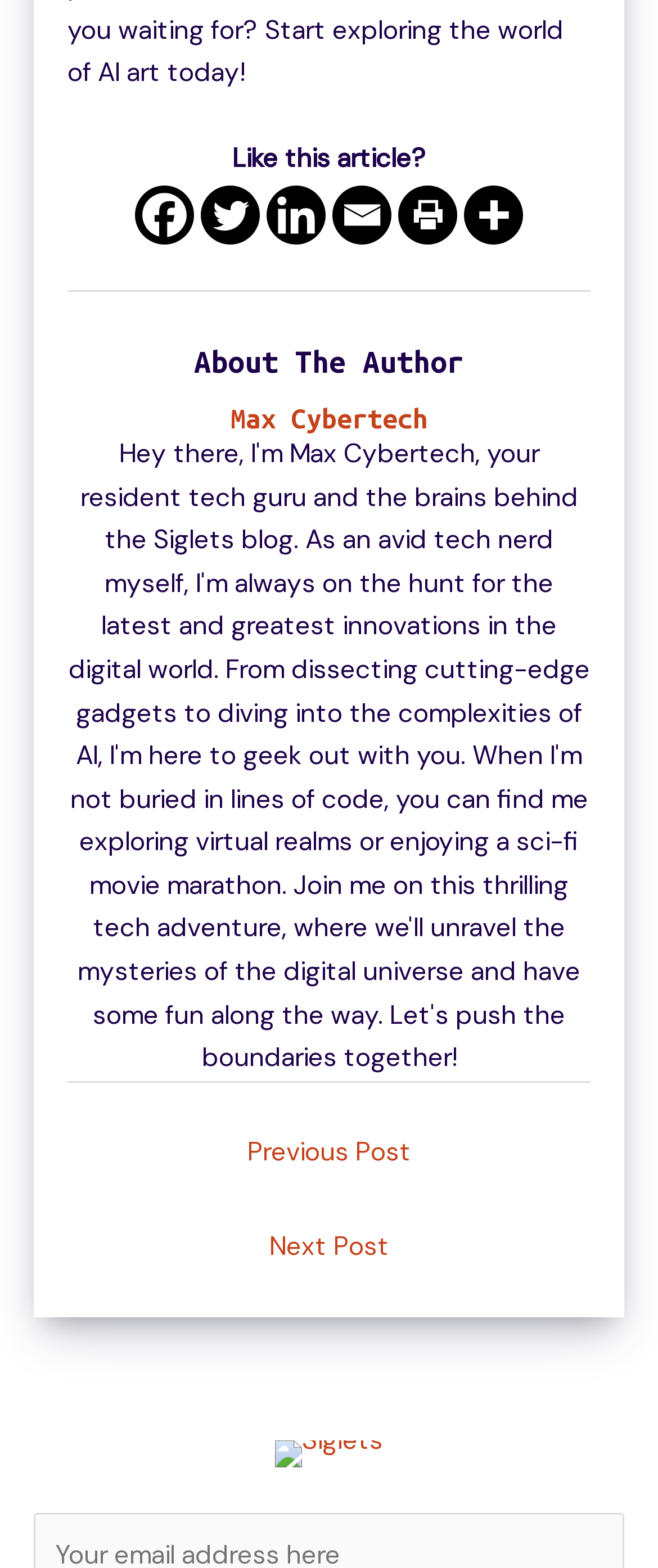Bounding box coordinates must be specified in the format (top-left x, top-left y, bottom-right x, bottom-right y). All values should be floating point numbers between 0 and 1. What are the bounding box coordinates of the UI element described as: title="More"

[0.705, 0.119, 0.795, 0.156]